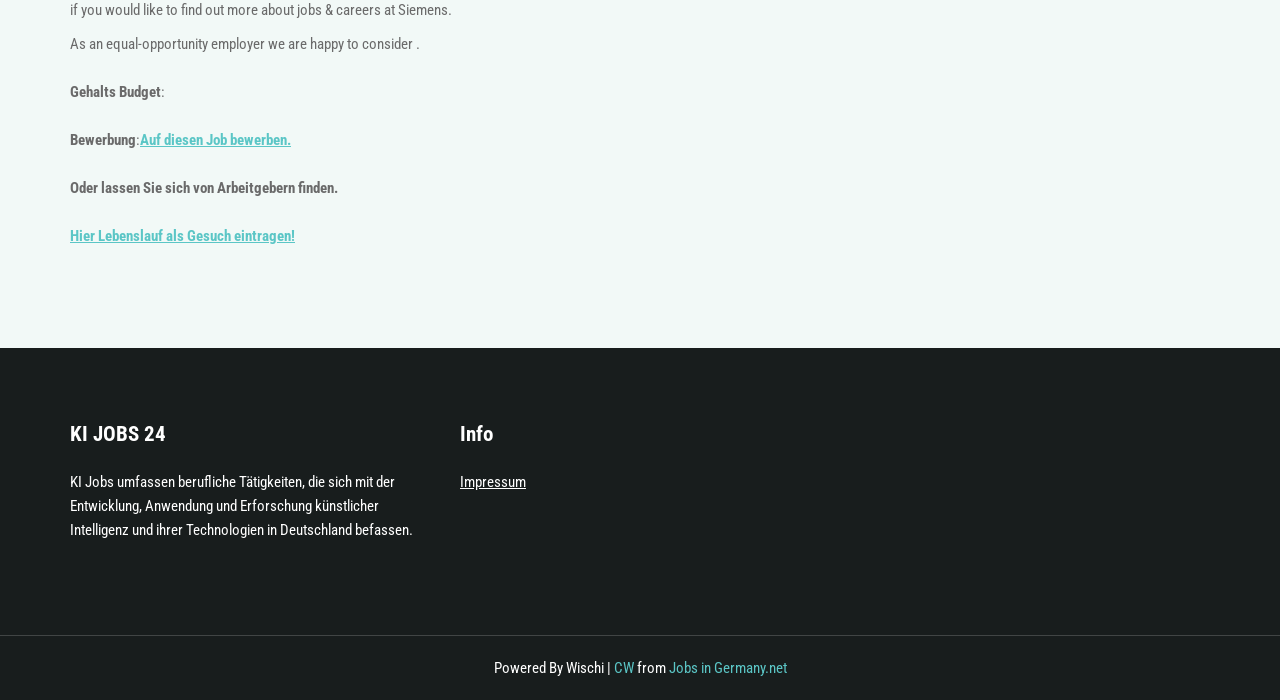Predict the bounding box of the UI element based on this description: "Impressum".

[0.359, 0.676, 0.411, 0.701]